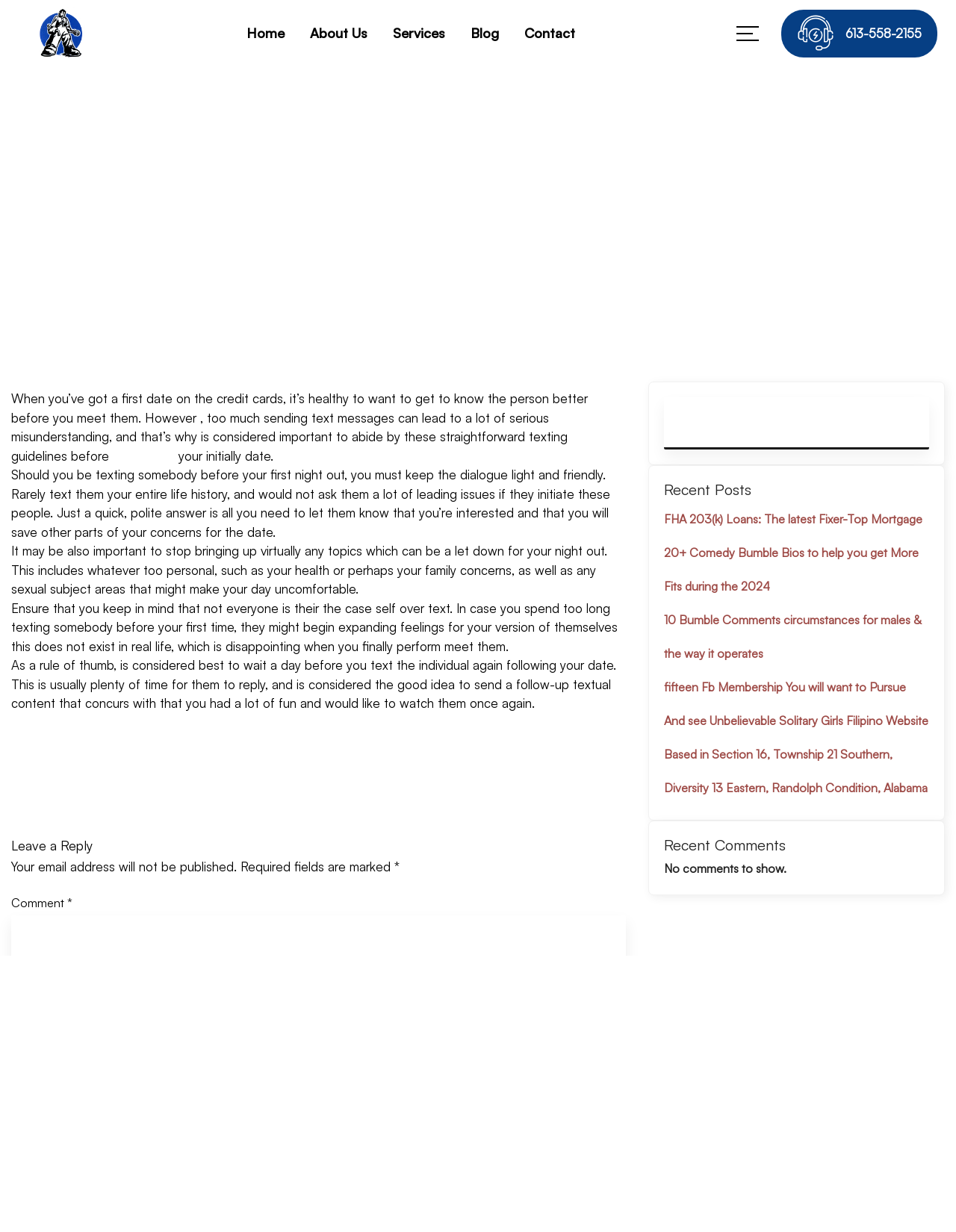Detail the various sections and features of the webpage.

This webpage appears to be a blog post about "Sending text messages Rules Just before Your Primary Date". At the top, there is a small image and a navigation menu with links to "Home", "About Us", "Services", "Blog", and "Contact". On the top right, there is a phone number "613-558-2155" displayed.

The main content of the webpage is a blog post with a heading "Sending text messages Rules Just before Your Primary Date". The post provides guidelines for texting before a first date, including keeping the conversation light and friendly, avoiding personal or sensitive topics, and not texting too much. The post also advises waiting a day before texting again after the date.

Below the blog post, there is a comment section with fields to enter a name, email, and website, as well as a text box to leave a comment. There is also a search box on the right side of the page.

On the right side of the page, there are two sections: "Recent Posts" and "Recent Comments". The "Recent Posts" section lists five links to other blog posts, including "FHA 203(k) Loans: The latest Fixer-Top Mortgage" and "20+ Comedy Bumble Bios to help you get More Fits during the 2024". The "Recent Comments" section indicates that there are no comments to show.

Overall, the webpage has a simple layout with a focus on the blog post and comment section, along with some navigation links and a search box on the right side.